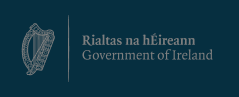What does the text 'Rialtas na hÉireann' translate to in English?
Please provide a comprehensive answer based on the visual information in the image.

Underneath the harp, the text 'Rialtas na hÉireann' is prominently displayed, which translates to 'Government of Ireland' in English.